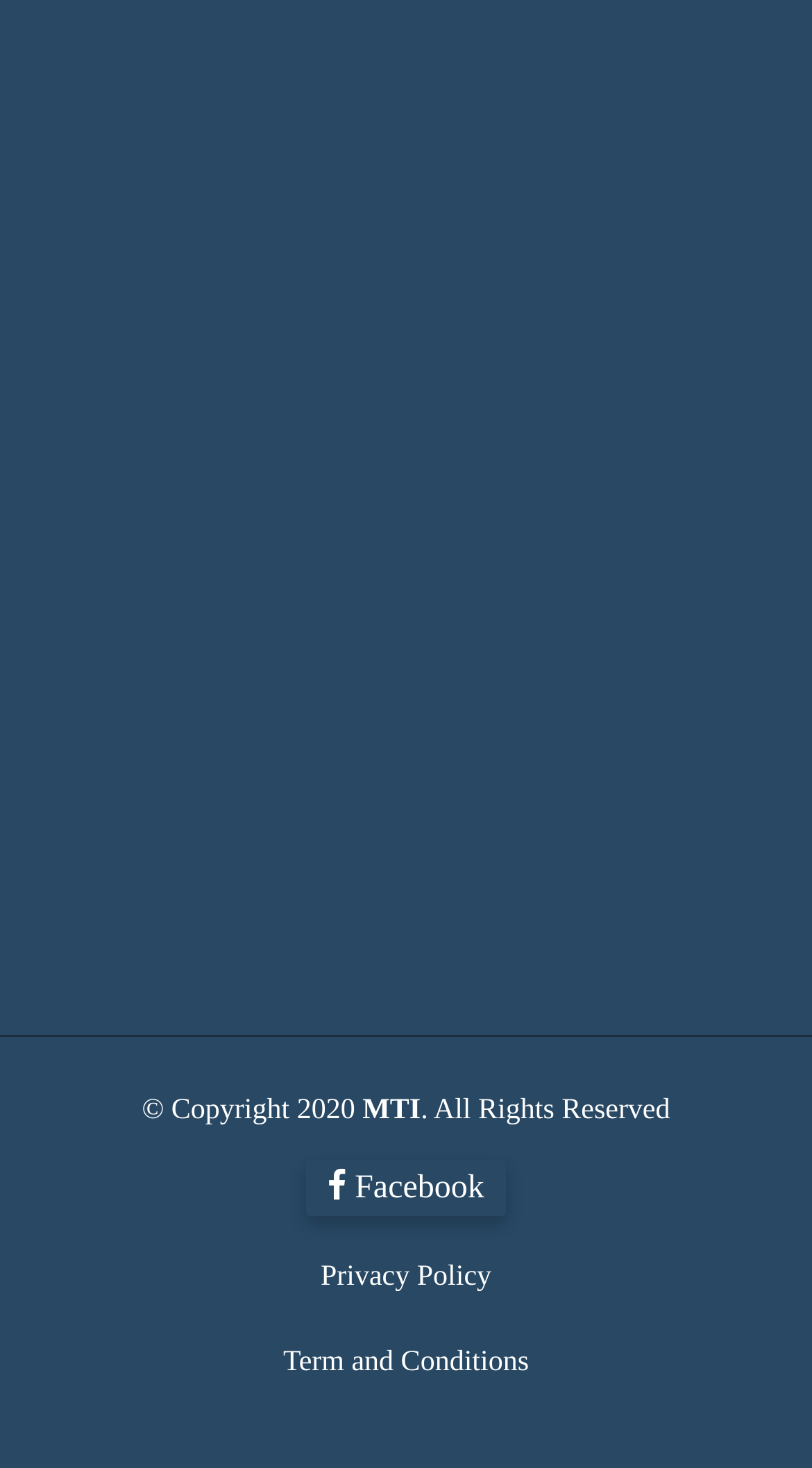Determine the bounding box coordinates of the region that needs to be clicked to achieve the task: "Check business hours".

[0.038, 0.62, 0.962, 0.654]